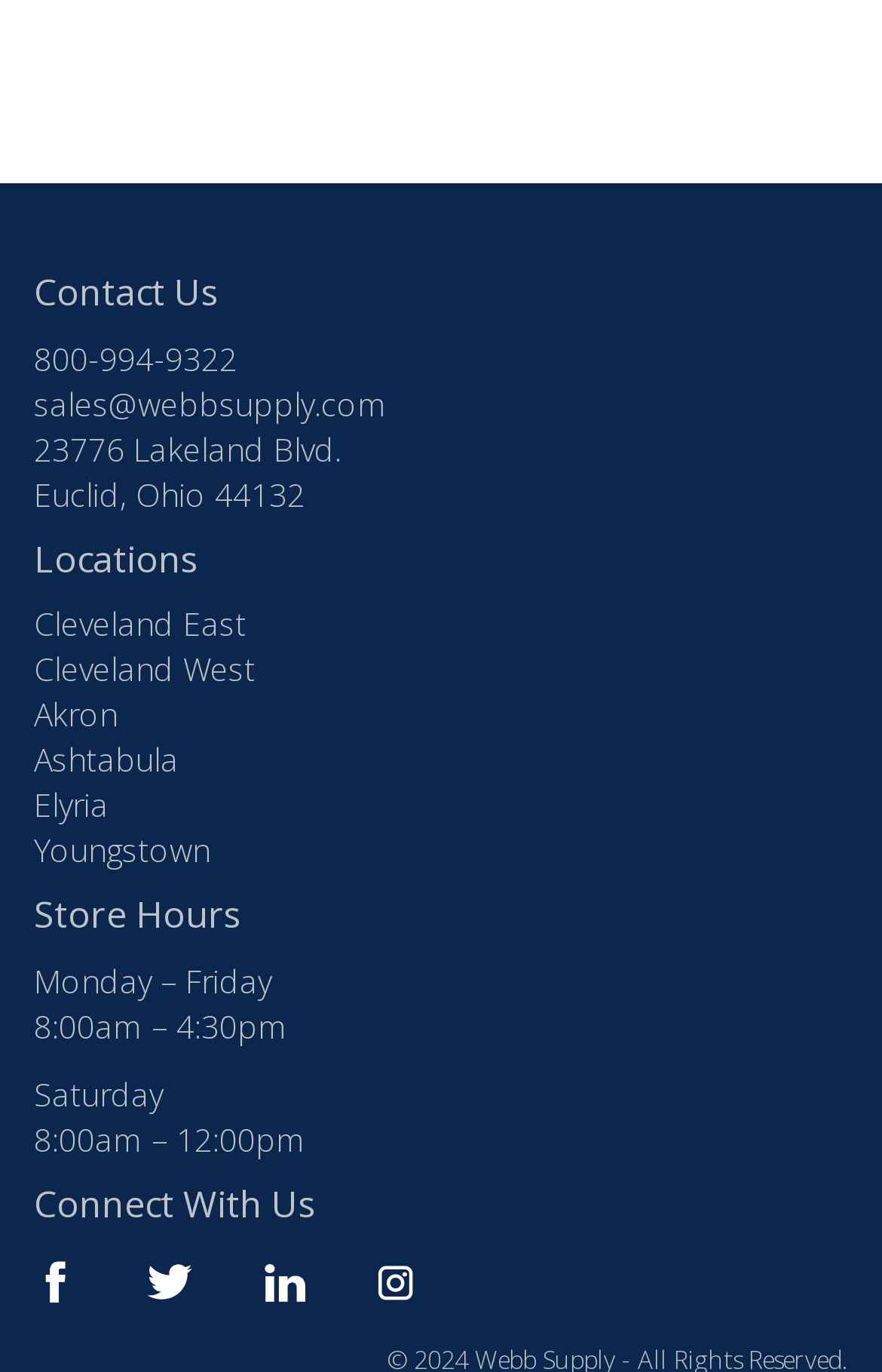Give a one-word or one-phrase response to the question: 
What are the hours on Saturday?

8:00am – 12:00pm